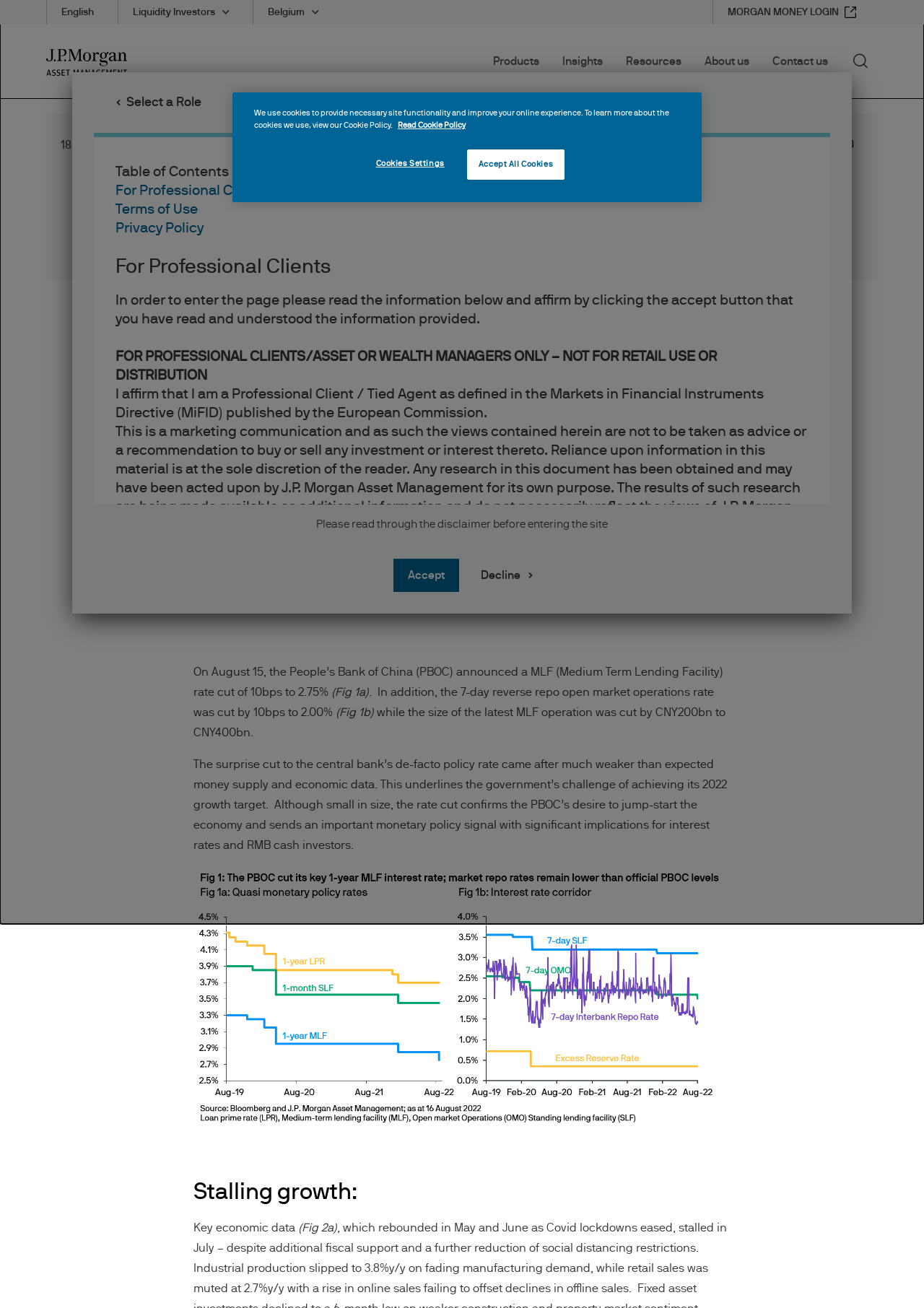Extract the bounding box coordinates for the UI element described by the text: "parent_node: Insights aria-describedby="menulink-1" aria-label="Submenu"". The coordinates should be in the form of [left, top, right, bottom] with values between 0 and 1.

[0.651, 0.036, 0.662, 0.061]